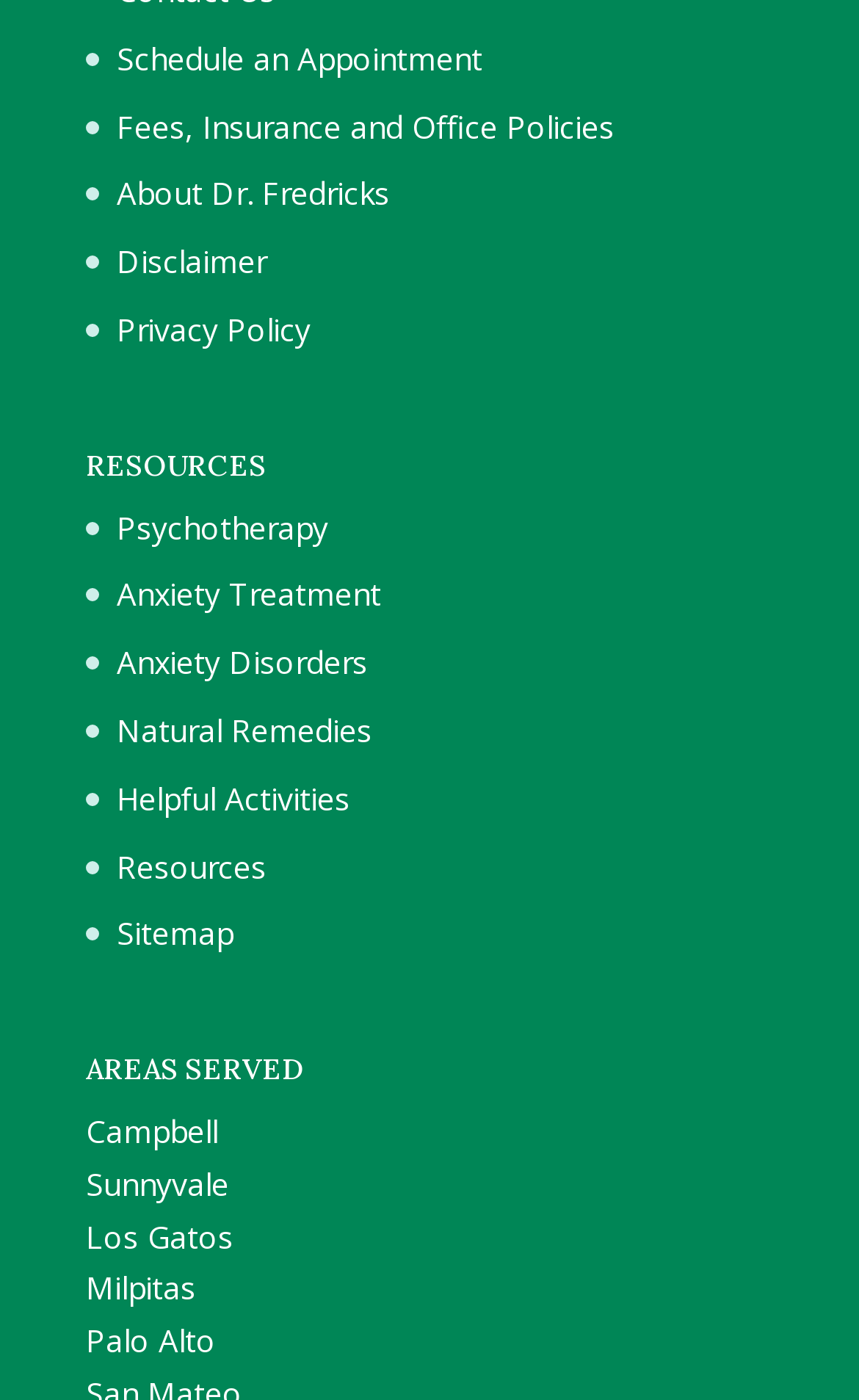Please specify the coordinates of the bounding box for the element that should be clicked to carry out this instruction: "Learn about anxiety treatment". The coordinates must be four float numbers between 0 and 1, formatted as [left, top, right, bottom].

[0.136, 0.41, 0.444, 0.44]